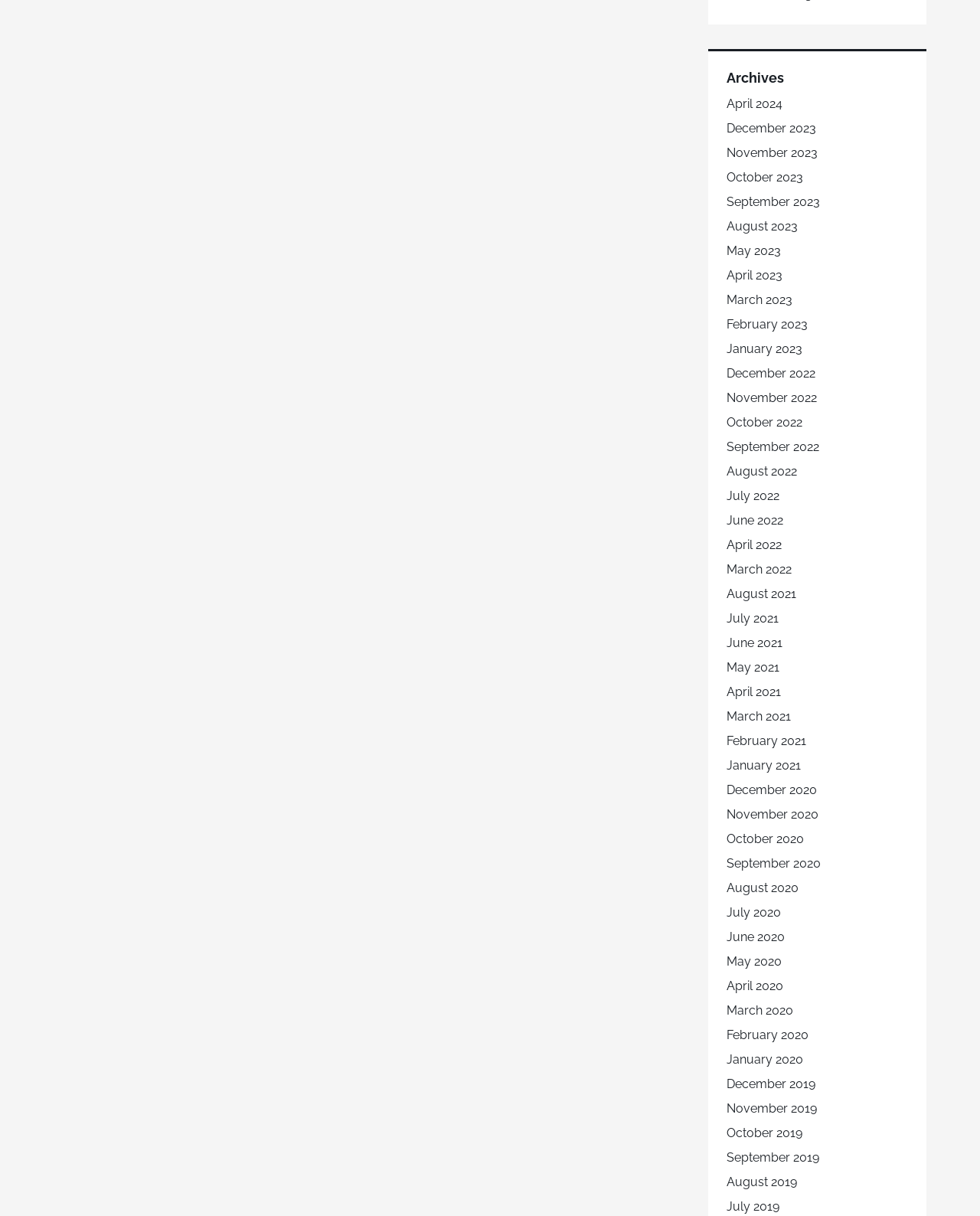Are there any months available in the archives for the year 2025?
Using the screenshot, give a one-word or short phrase answer.

No